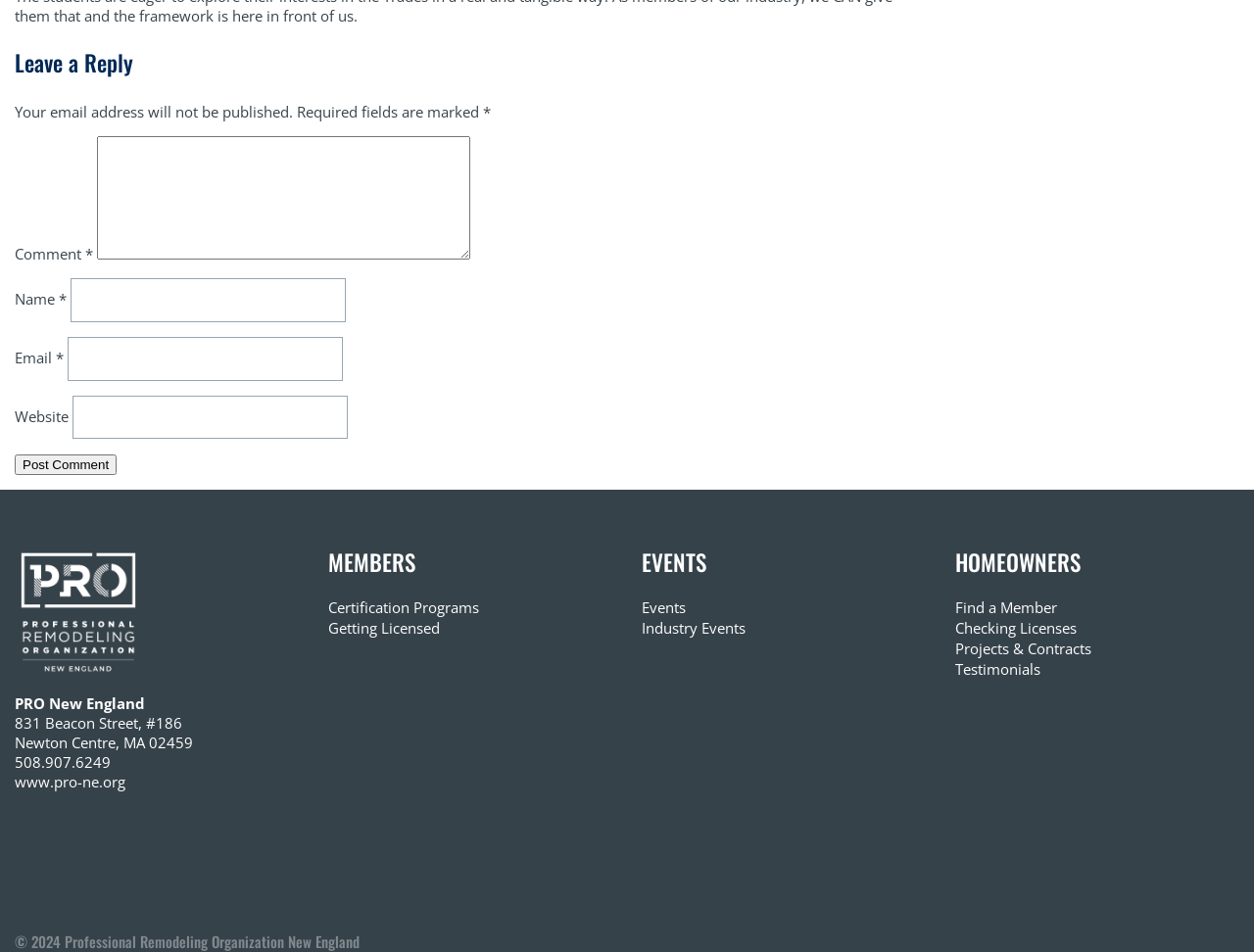Locate the bounding box coordinates of the element that should be clicked to execute the following instruction: "Find a member".

[0.762, 0.628, 0.843, 0.649]